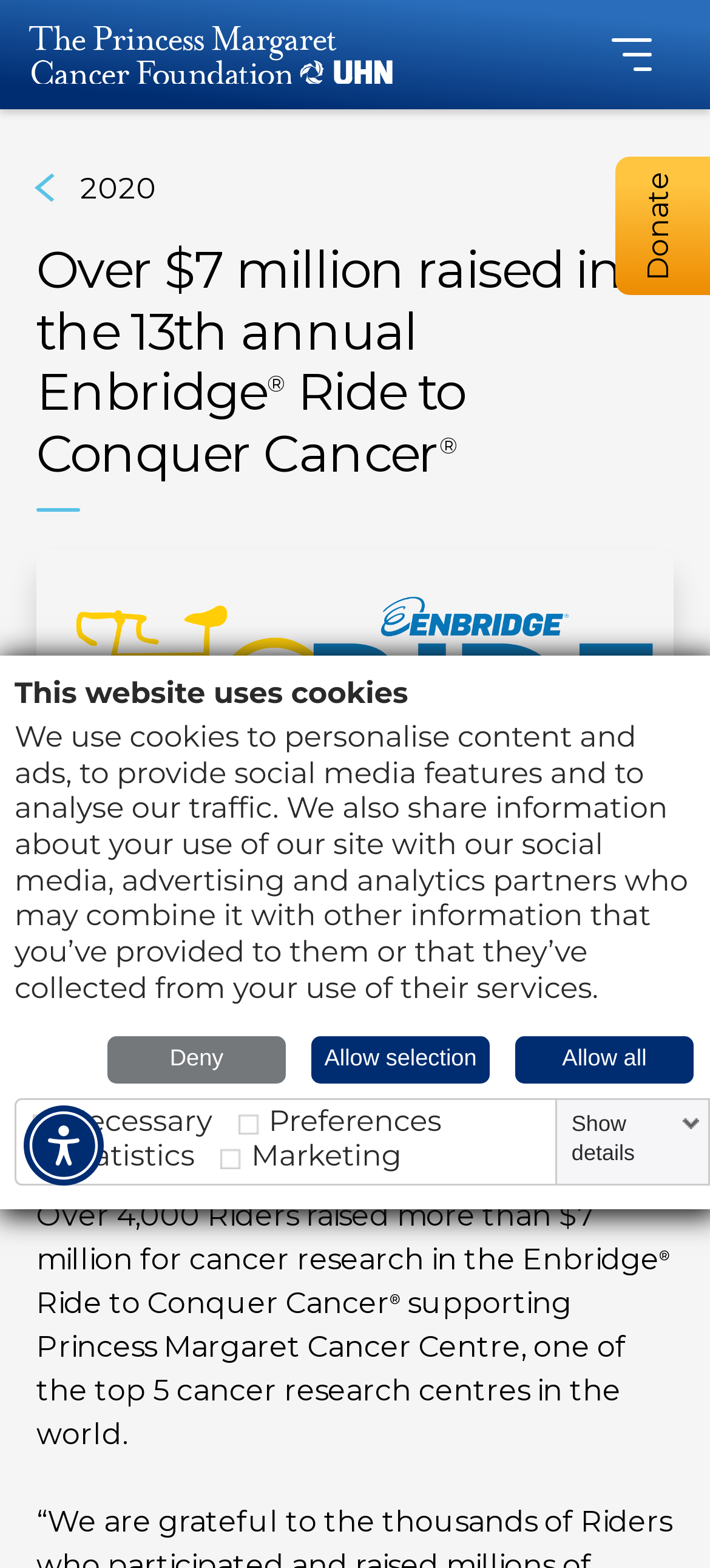How many riders participated in the event?
Please provide a comprehensive answer based on the contents of the image.

I found this answer by looking at the static text 'Over 4,000 Riders raised more than $7 million for cancer research in the Enbridge Ride to Conquer Cancer'.